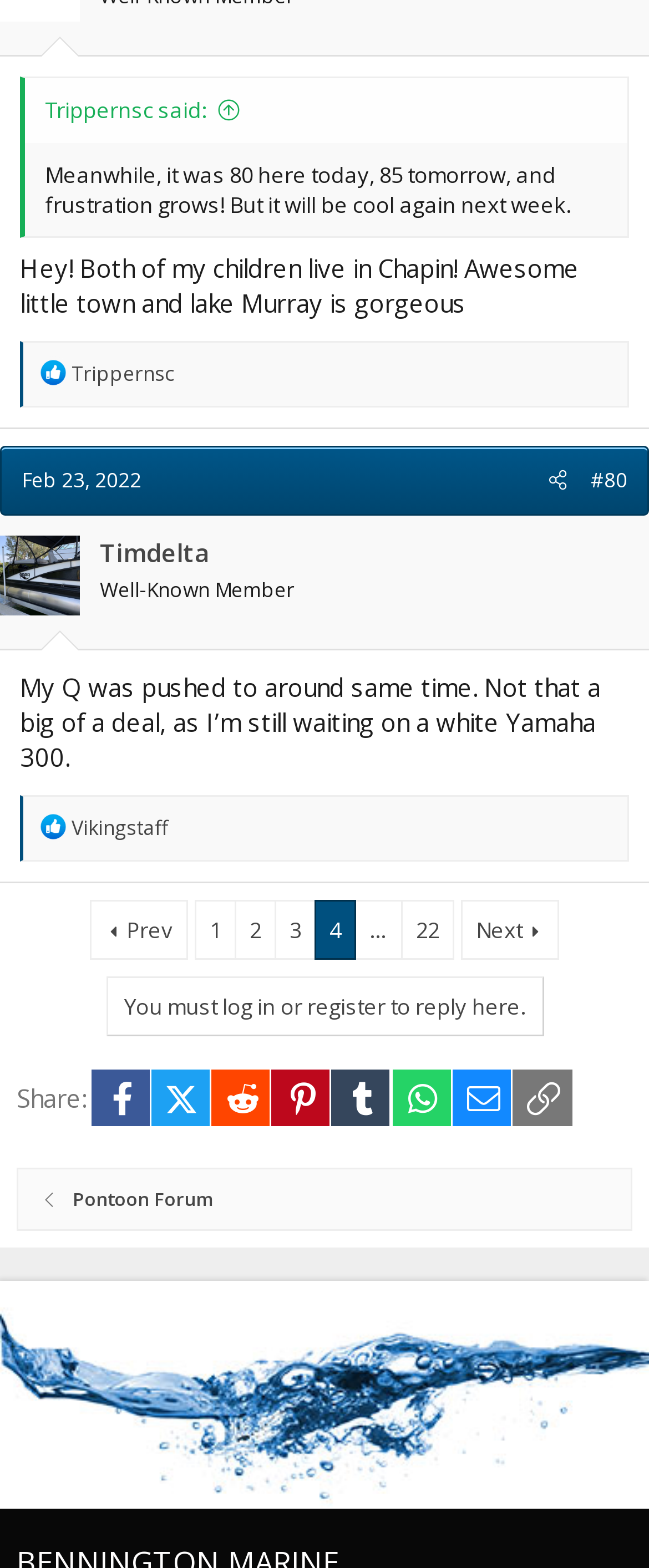Show the bounding box coordinates of the region that should be clicked to follow the instruction: "Reply to the post."

[0.163, 0.623, 0.837, 0.661]